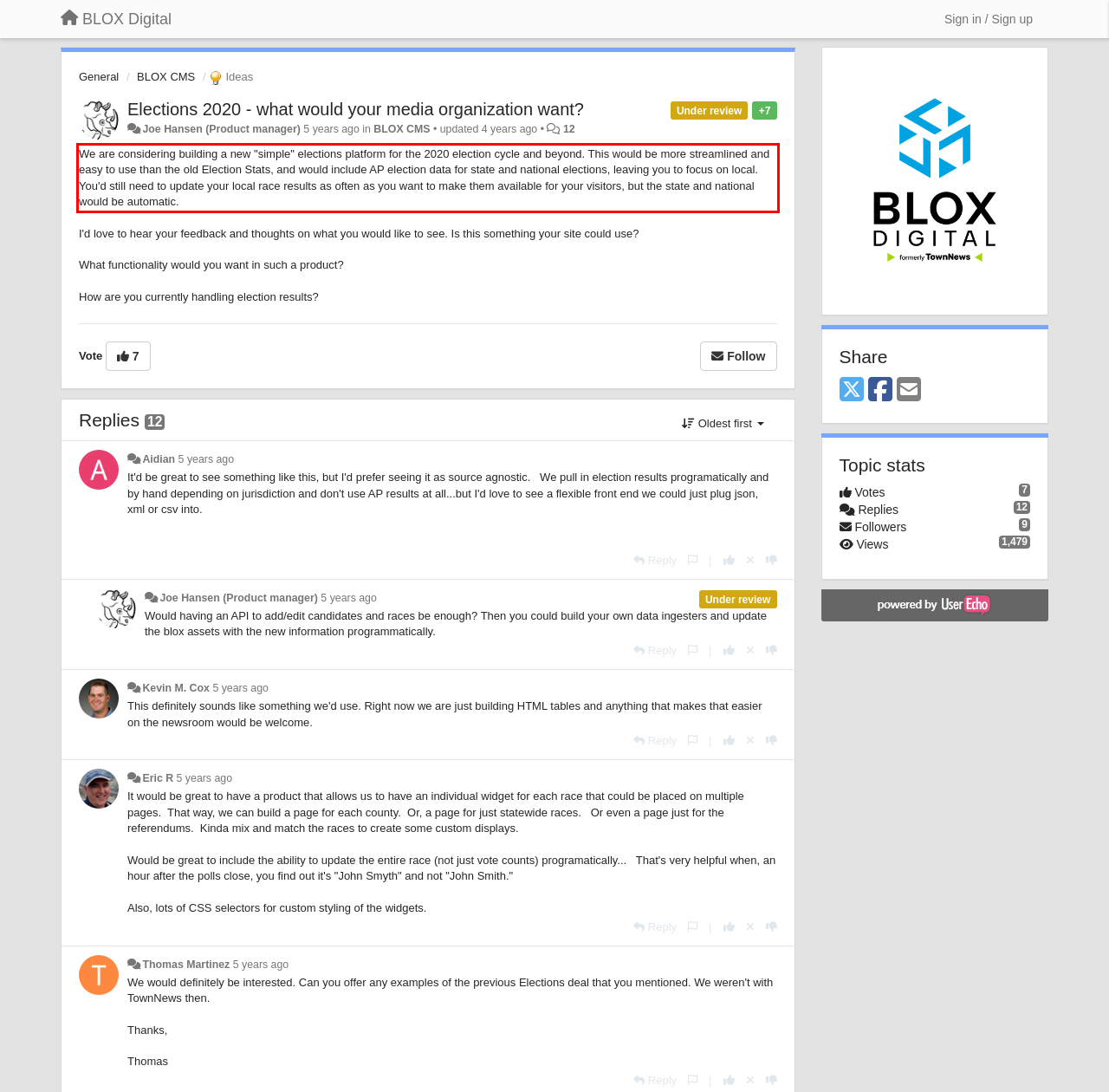You are provided with a screenshot of a webpage that includes a UI element enclosed in a red rectangle. Extract the text content inside this red rectangle.

We are considering building a new "simple" elections platform for the 2020 election cycle and beyond. This would be more streamlined and easy to use than the old Election Stats, and would include AP election data for state and national elections, leaving you to focus on local. You'd still need to update your local race results as often as you want to make them available for your visitors, but the state and national would be automatic.